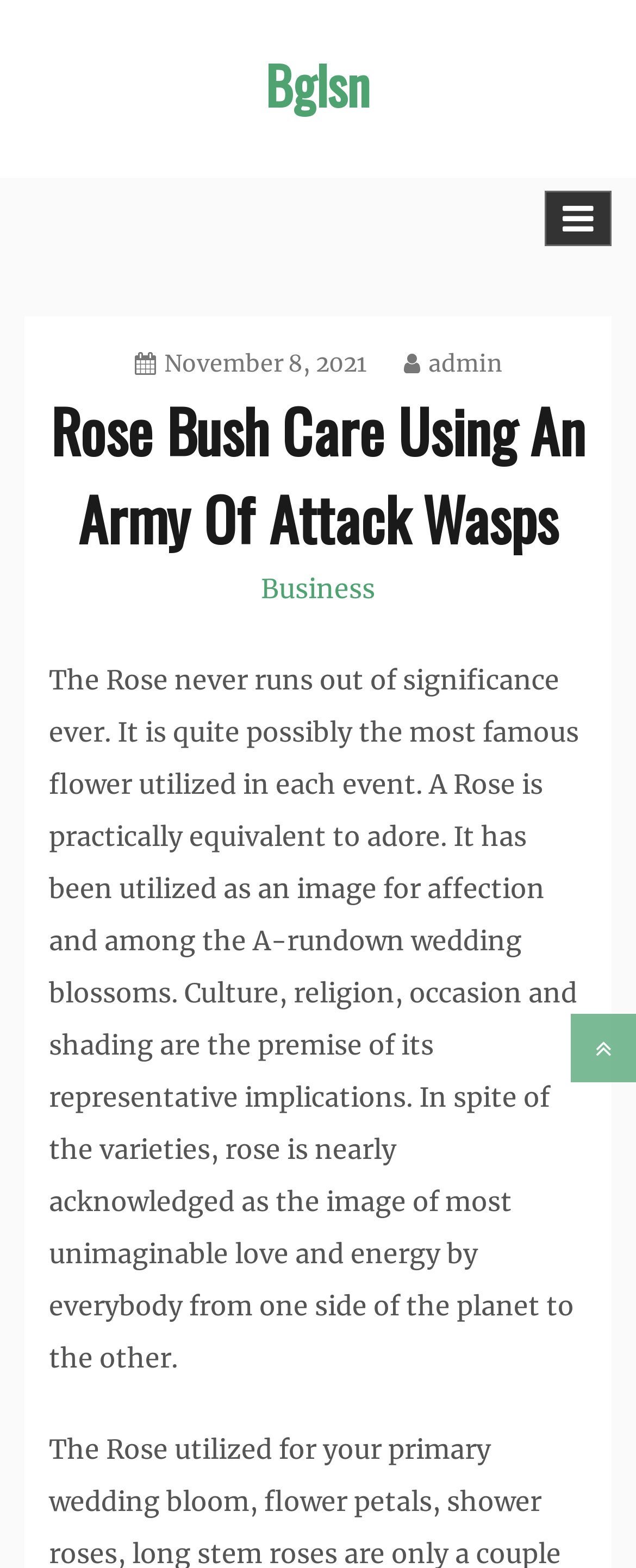Describe the entire webpage, focusing on both content and design.

The webpage is about rose bush care, specifically using an army of attack wasps. At the top left, there is a link to "Bglsn". On the top right, there is a button with an icon, which when expanded, controls the primary menu. Below the button, there is a header section that spans almost the entire width of the page. Within the header, there are several links, including one to a date, "November 8, 2021", and another to "admin". The main title of the page, "Rose Bush Care Using An Army Of Attack Wasps", is a heading located below the links. 

To the right of the main title, there is a link to "Business". Below the header section, there is a large block of text that discusses the significance of roses, their cultural and religious meanings, and their use as a symbol of love and energy. At the bottom right of the page, there is a link with an icon.